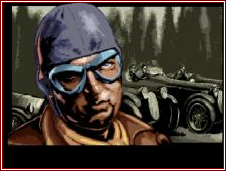What type of cars are in the background?
Refer to the image and provide a thorough answer to the question.

The blurred background of the image features classic racing cars, which suggests a competitive motorsport atmosphere, likely related to the famous 1000 Miglia race, as described in the caption.